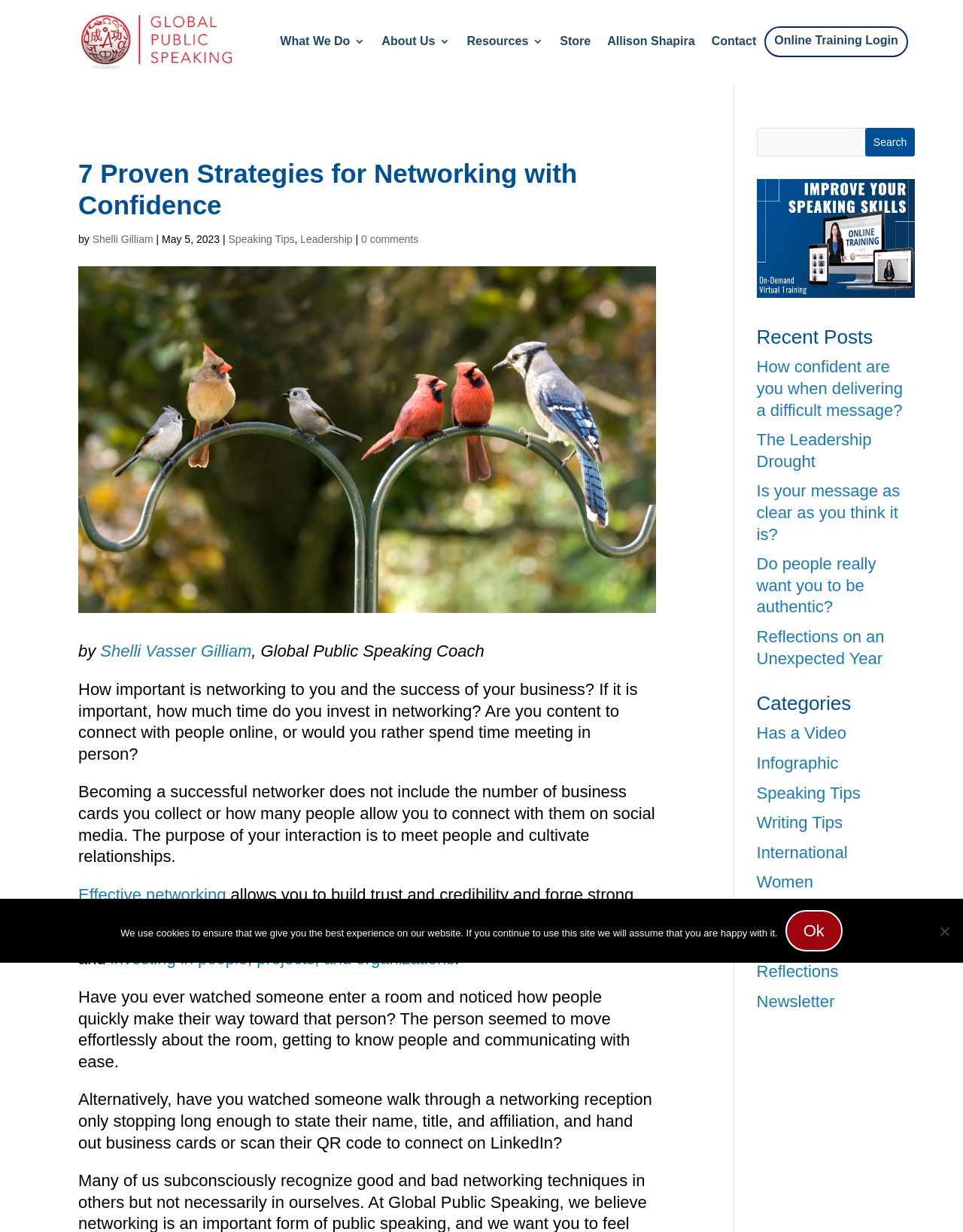Find the bounding box coordinates of the clickable region needed to perform the following instruction: "Search for something". The coordinates should be provided as four float numbers between 0 and 1, i.e., [left, top, right, bottom].

None